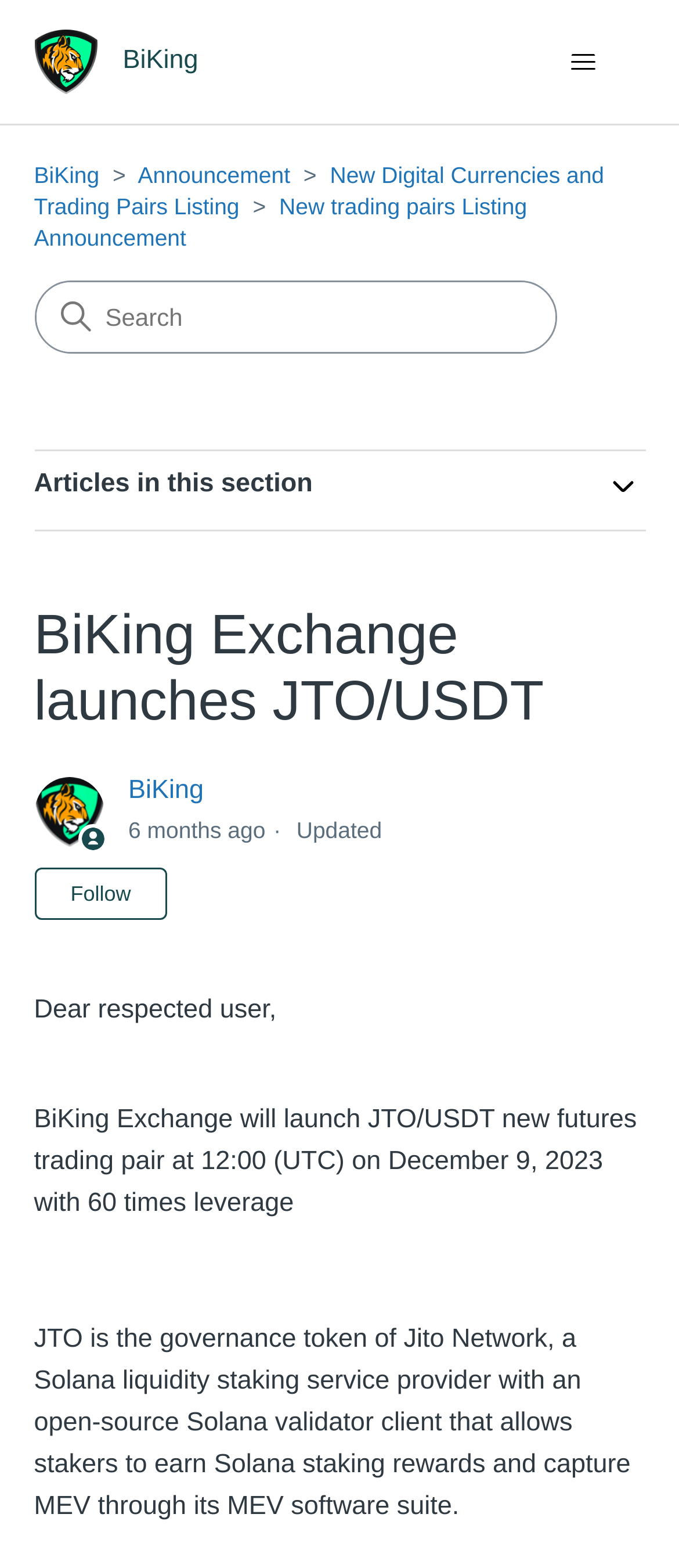Explain the webpage's layout and main content in detail.

The webpage appears to be an announcement page from BiKing Exchange, a cryptocurrency trading platform. At the top left corner, there is a link to the BiKing Help Center home page, accompanied by a small image. Next to it, there is a toggle navigation menu button.

Below the top navigation bar, there is a list of menu items, including "BiKing", "Announcement", "New Digital Currencies and Trading Pairs Listing", and "New trading pairs Listing Announcement". Each menu item is a link.

On the right side of the page, there is a search bar. Below the search bar, there is a section titled "Articles in this section", which can be expanded or collapsed.

The main content of the page is an article announcing the launch of a new futures trading pair, JTO/USDT, on BiKing Exchange. The article title, "BiKing Exchange launches JTO/USDT", is displayed prominently at the top of the content area. Below the title, there is an image of a user, identified as a team member, and a link to BiKing.

The article content is divided into several paragraphs. The first paragraph starts with "Dear respected user," and announces the launch of the new trading pair. The second paragraph provides more information about JTO, the governance token of Jito Network.

There are several other elements on the page, including a "Follow Article" button, a timestamp indicating when the article was updated, and a note indicating that the article is not yet followed by anyone.